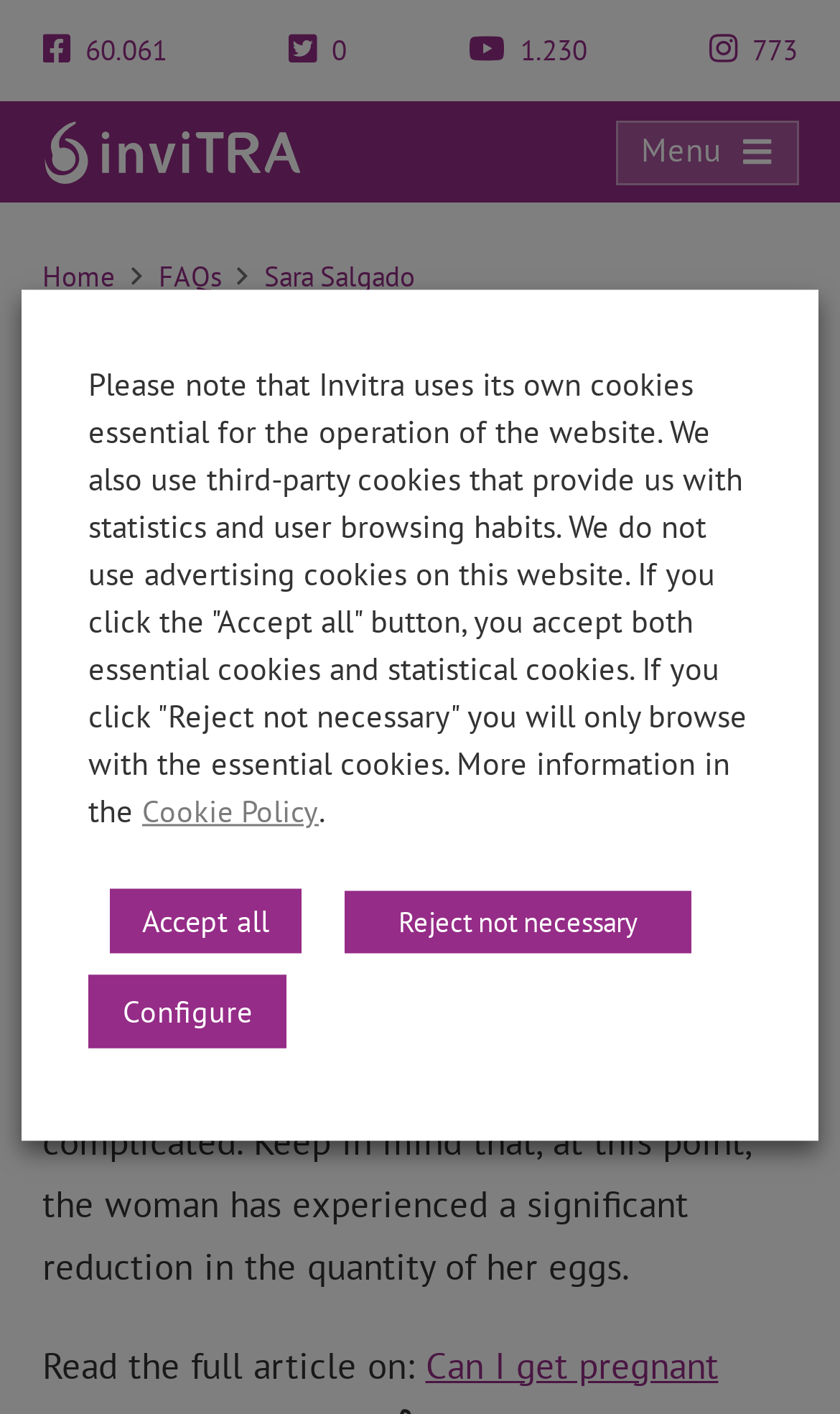Please give a one-word or short phrase response to the following question: 
What is the date of the last update of the article?

10/06/2017